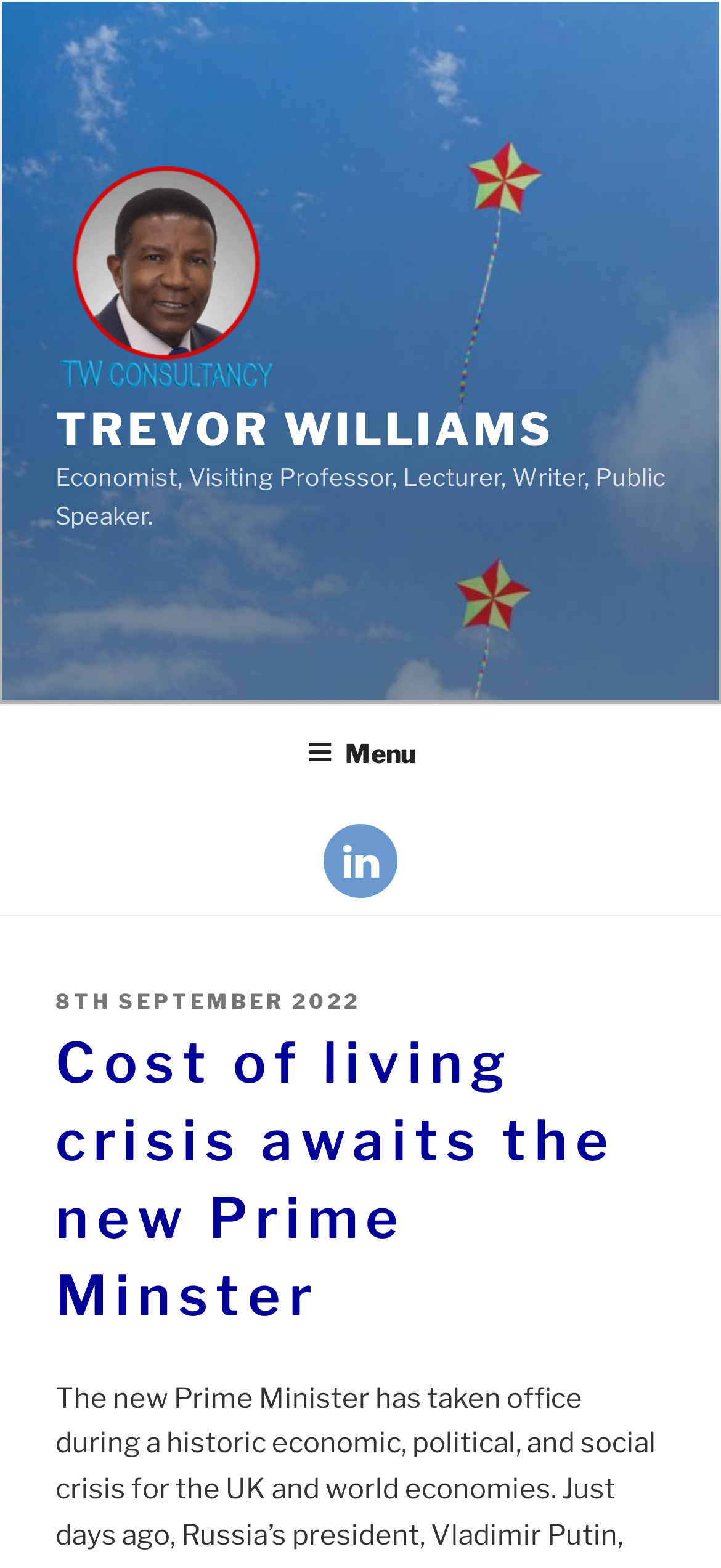Using the elements shown in the image, answer the question comprehensively: When was the article posted?

I found the posting date by looking at the link with the text '8TH SEPTEMBER 2022' which is located below the 'POSTED ON' label.